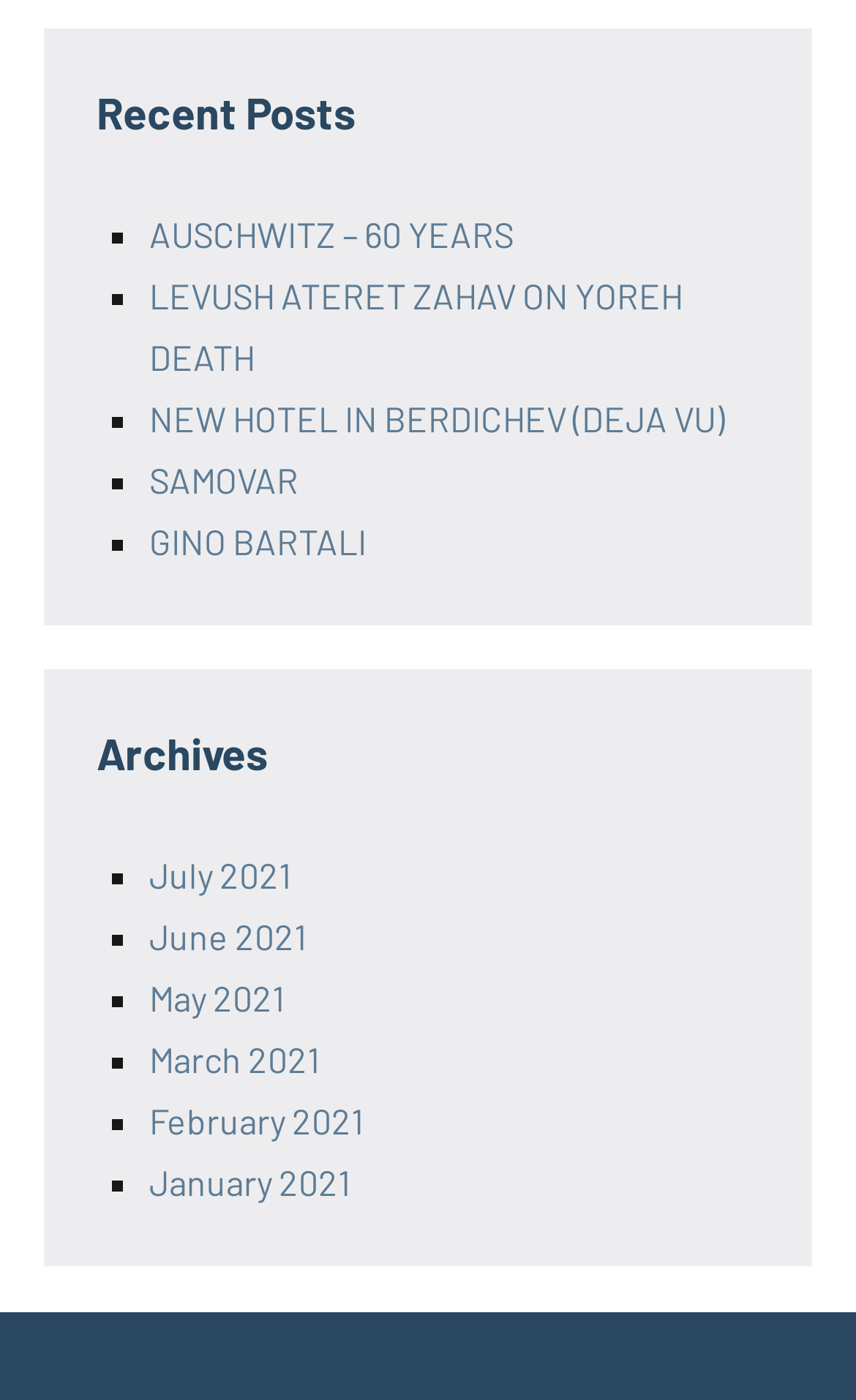What is the title of the first recent post?
Please respond to the question with a detailed and thorough explanation.

I looked at the first link under the 'Recent Posts' heading and found that the title of the first recent post is 'AUSCHWITZ – 60 YEARS'.